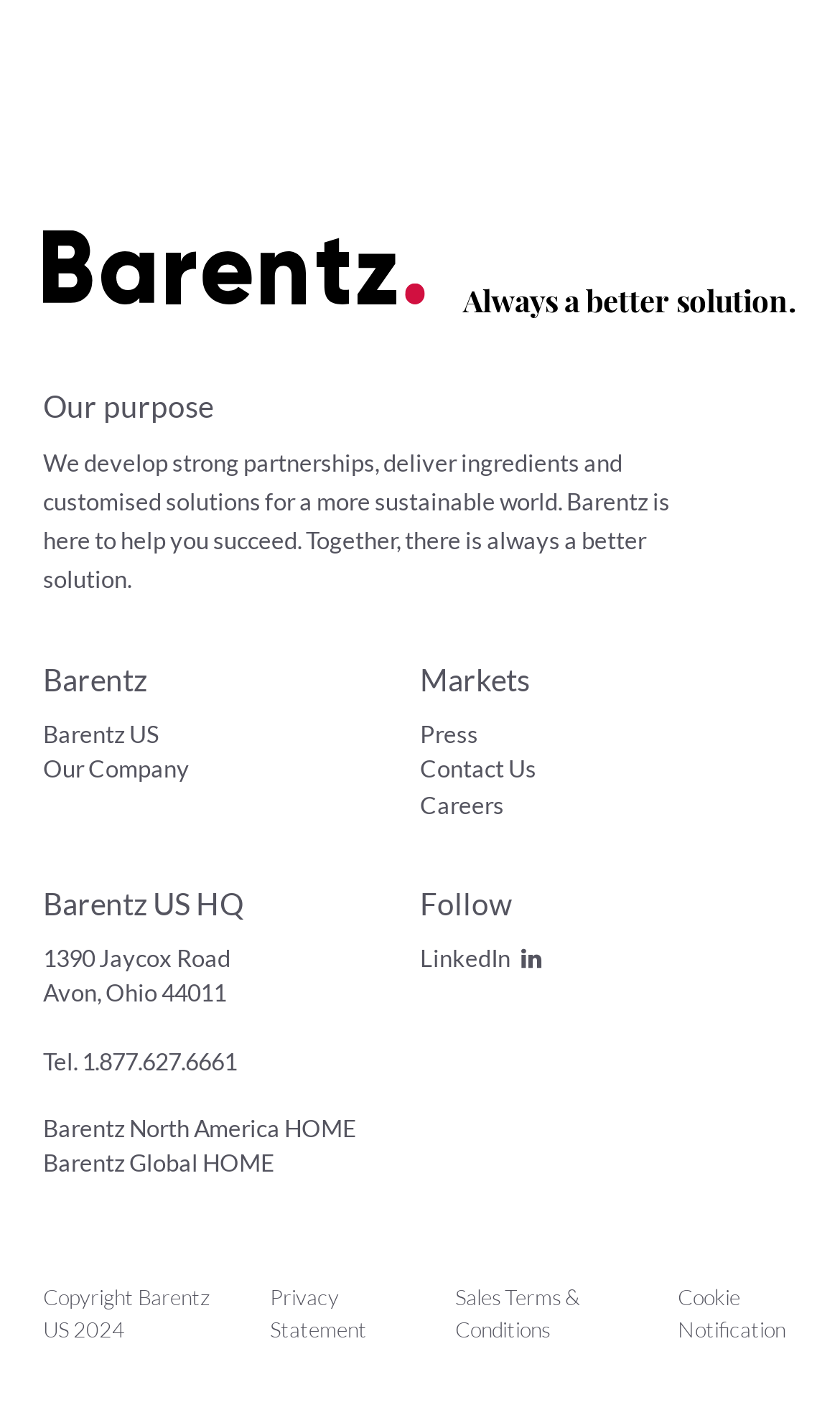Please identify the bounding box coordinates of the region to click in order to complete the task: "Visit 'Barentz US'". The coordinates must be four float numbers between 0 and 1, specified as [left, top, right, bottom].

[0.051, 0.507, 0.5, 0.532]